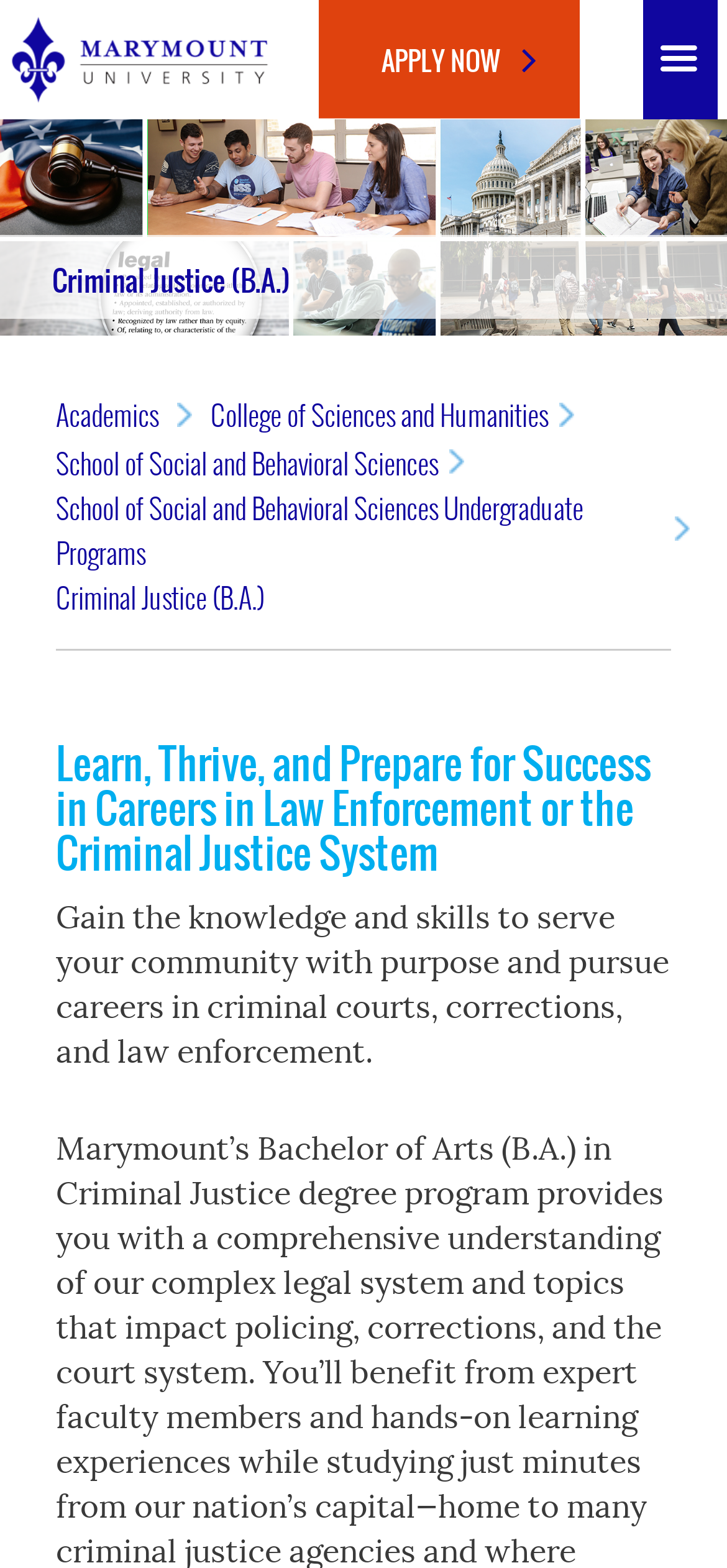Provide a comprehensive description of the webpage.

The webpage is about the Bachelor's Degree in Criminal Justice at Marymount University. At the top left corner, there is a link to Marymount University accompanied by an image of the university's logo. Below this, there is a large banner image that spans the entire width of the page. 

Above the center of the page, there is a heading that reads "Criminal Justice (B.A.)". To the right of this heading, there are four links: "Academics", "College of Sciences and Humanities", "School of Social and Behavioral Sciences", and "School of Social and Behavioral Sciences Undergraduate Programs". These links are aligned horizontally and are positioned near the top of the page.

Below the links, there is a static text that repeats the heading "Criminal Justice (B.A.)". Underneath this, there is a heading that reads "Learn, Thrive, and Prepare for Success in Careers in Law Enforcement or the Criminal Justice System". This heading is followed by a paragraph of text that describes the program, stating that it provides the knowledge and skills to serve the community with purpose and pursue careers in criminal courts, corrections, and law enforcement.